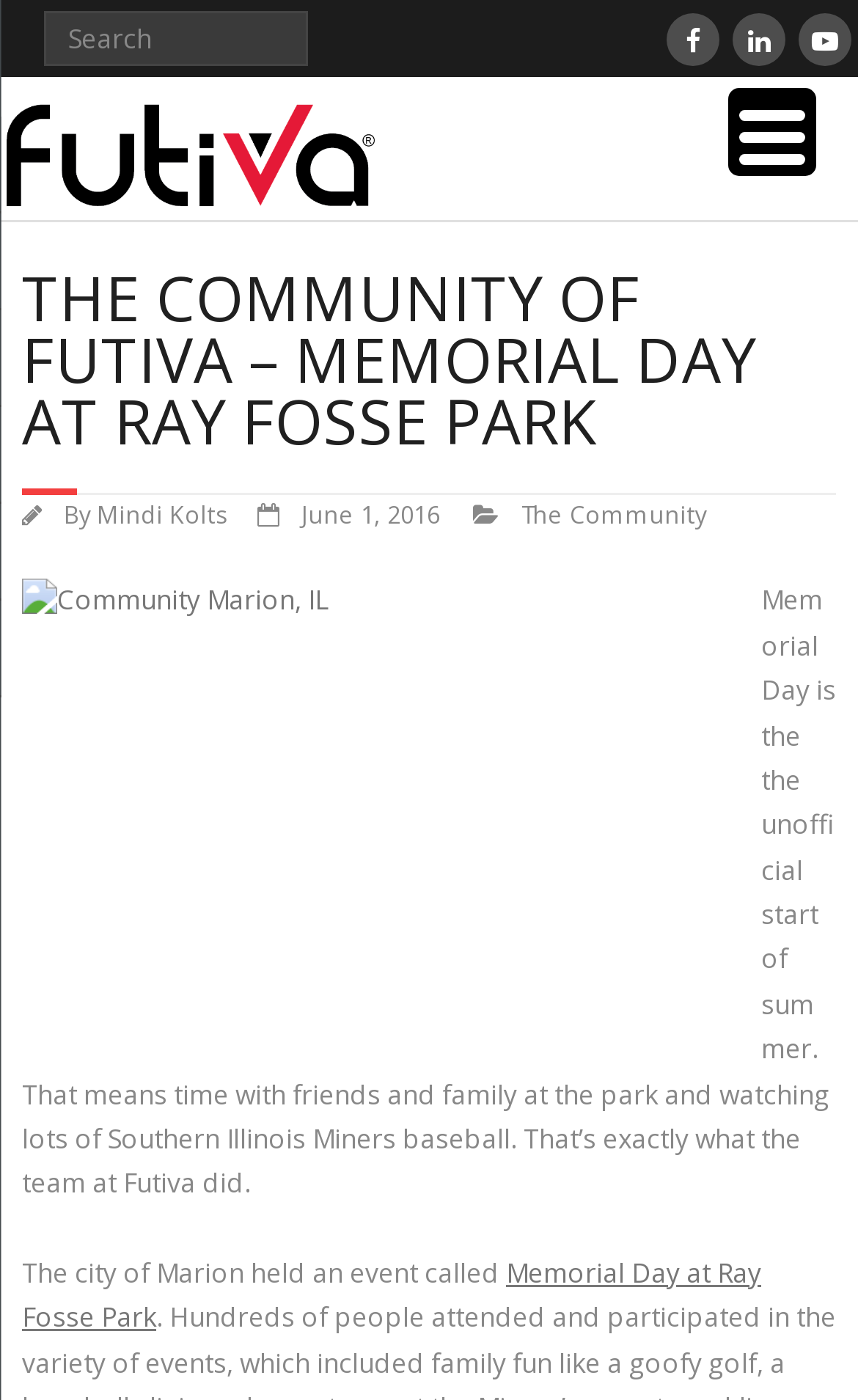Given the description of the UI element: "alt="Futiva"", predict the bounding box coordinates in the form of [left, top, right, bottom], with each value being a float between 0 and 1.

[0.0, 0.071, 0.438, 0.149]